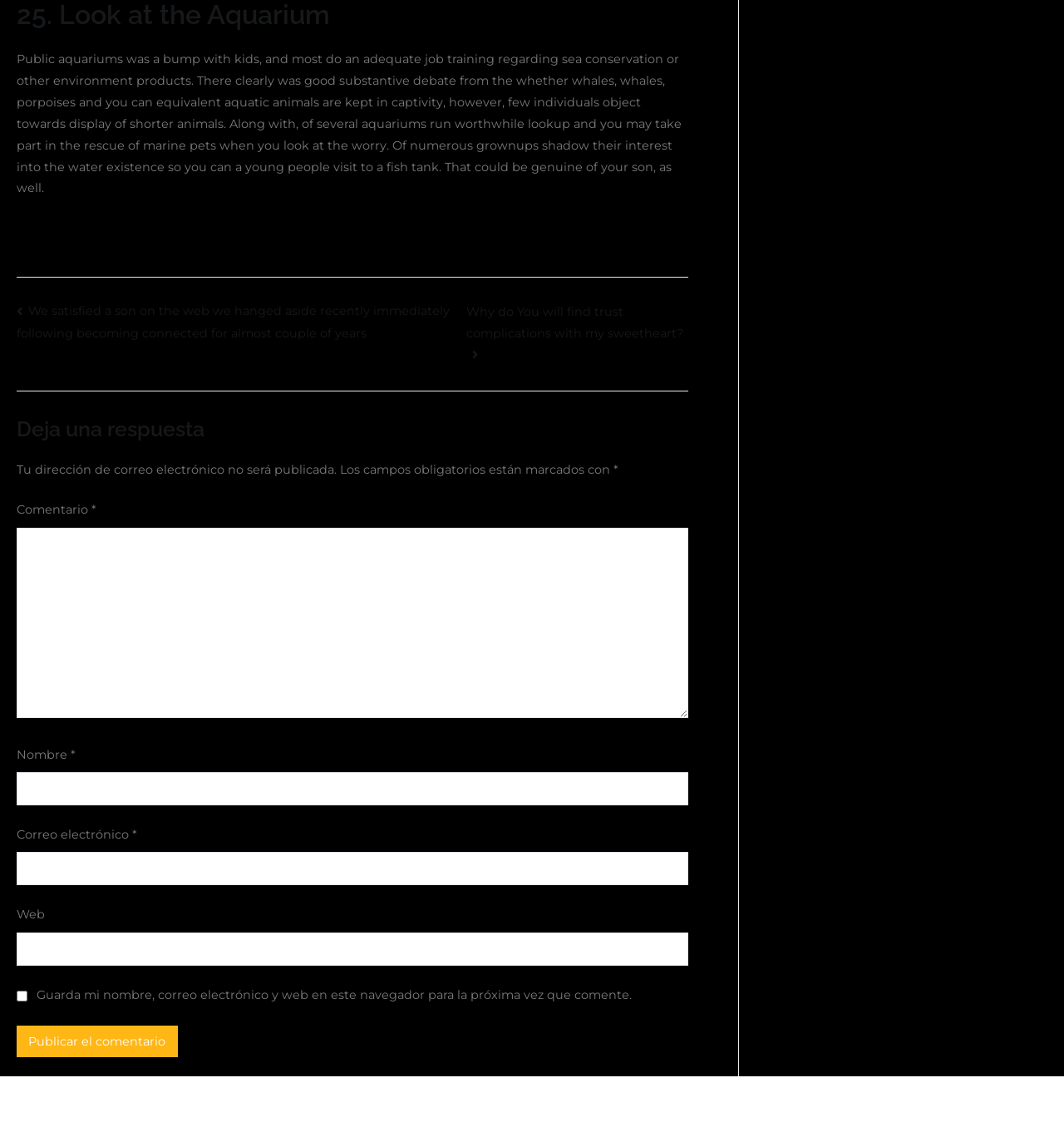Give a short answer to this question using one word or a phrase:
What is the function of the checkbox?

Save user data